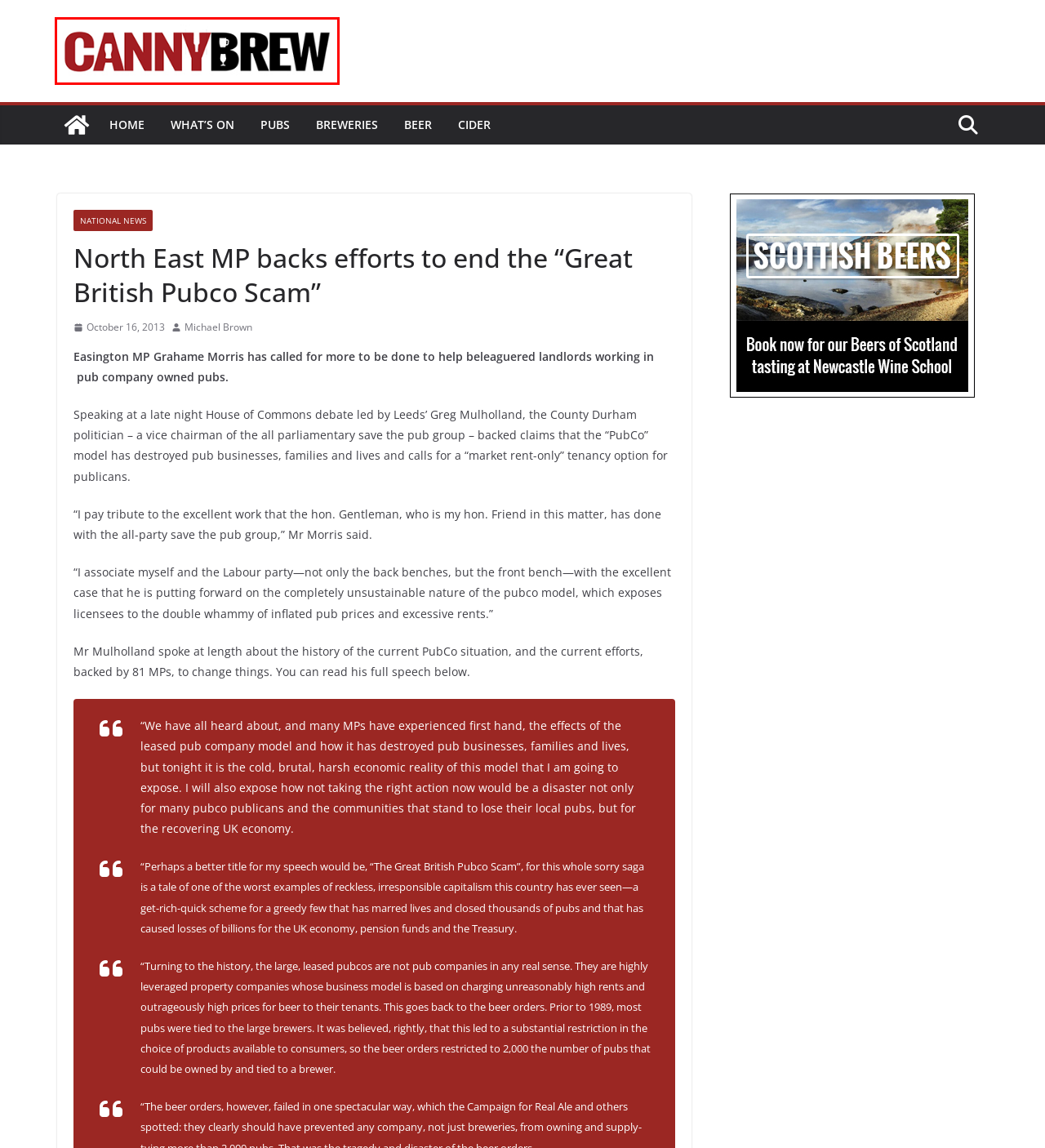You have a screenshot of a webpage with a red bounding box around a UI element. Determine which webpage description best matches the new webpage that results from clicking the element in the bounding box. Here are the candidates:
A. Home - Canny Brew
B. Breweries - Canny Brew
C. Blog Tool, Publishing Platform, and CMS – WordPress.org
D. North East MP welcomes plans for Pubco code of conduct - Canny Brew
E. National News Archives - Canny Brew
F. Beer - Canny Brew
G. Cider - Canny Brew
H. What's On - Canny Brew

A